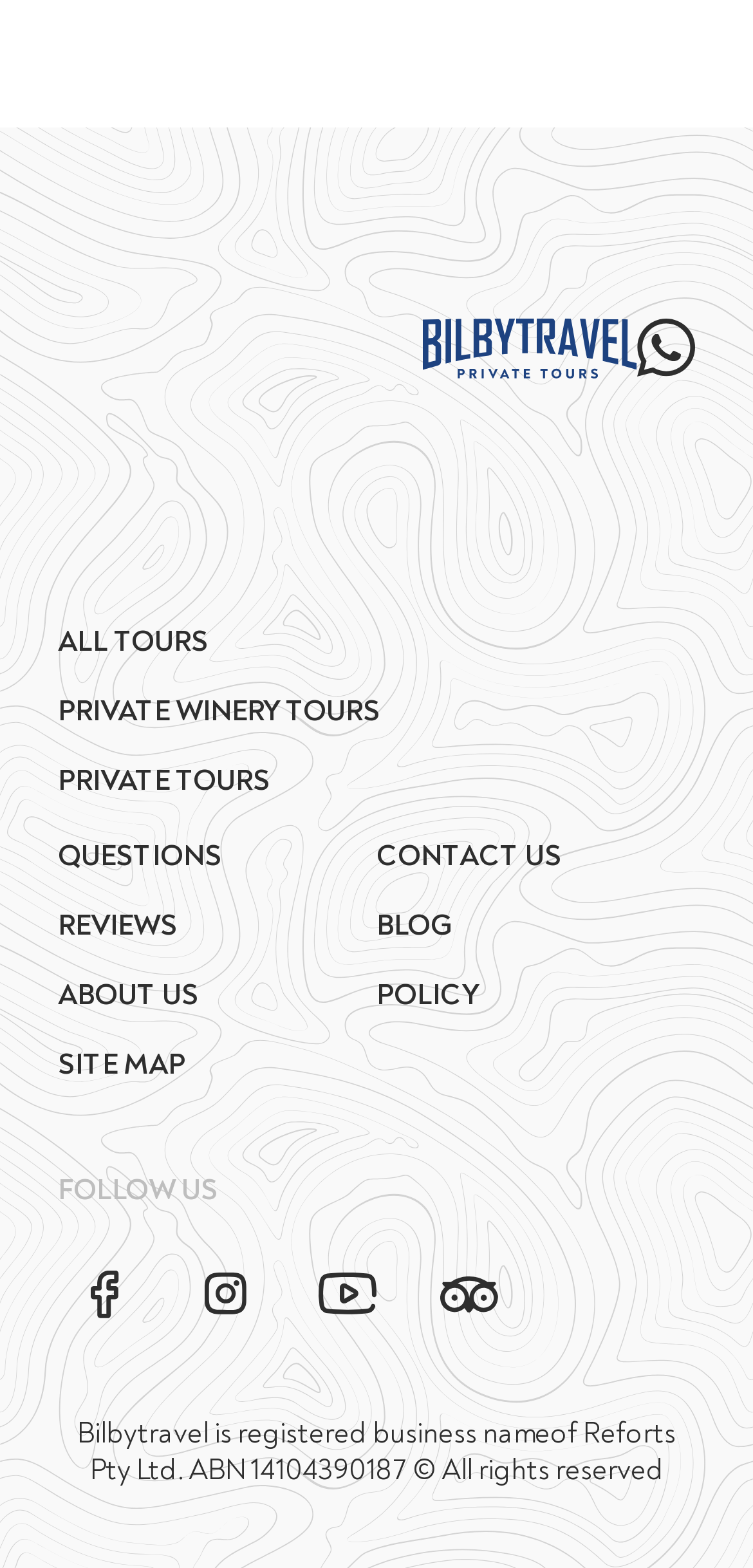Determine the bounding box coordinates for the area that should be clicked to carry out the following instruction: "view all tours".

[0.077, 0.398, 0.277, 0.422]